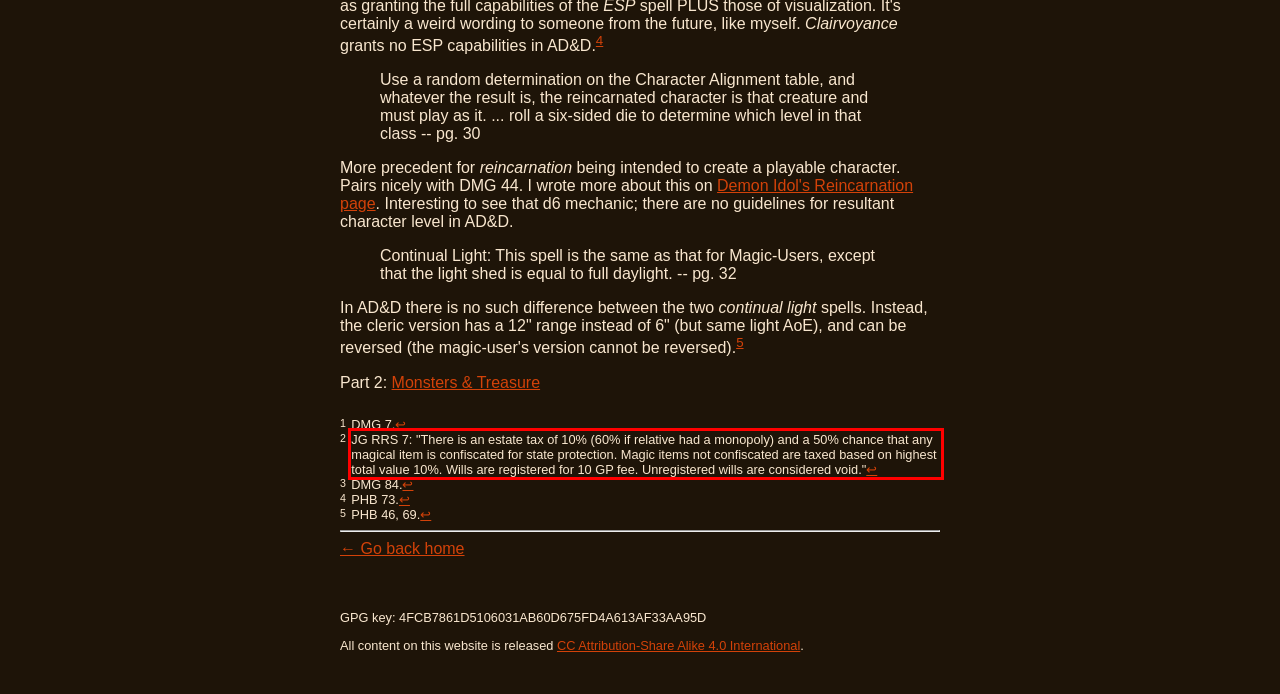You are provided with a webpage screenshot that includes a red rectangle bounding box. Extract the text content from within the bounding box using OCR.

JG RRS 7: "There is an estate tax of 10% (60% if relative had a monopoly) and a 50% chance that any magical item is confiscated for state protection. Magic items not confiscated are taxed based on highest total value 10%. Wills are registered for 10 GP fee. Unregistered wills are considered void."↩